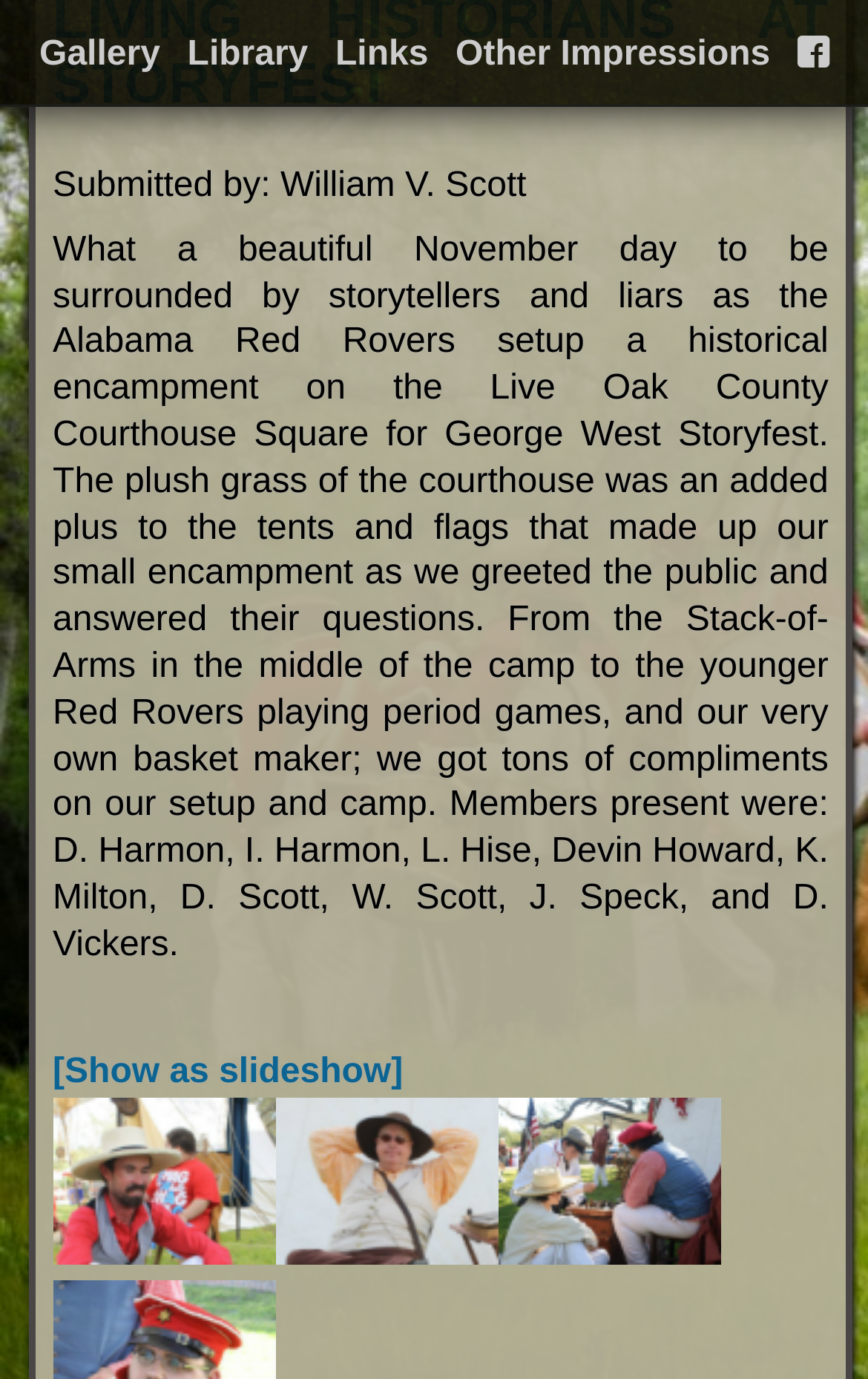Find the bounding box coordinates for the UI element that matches this description: "[Show as slideshow]".

[0.061, 0.764, 0.464, 0.792]